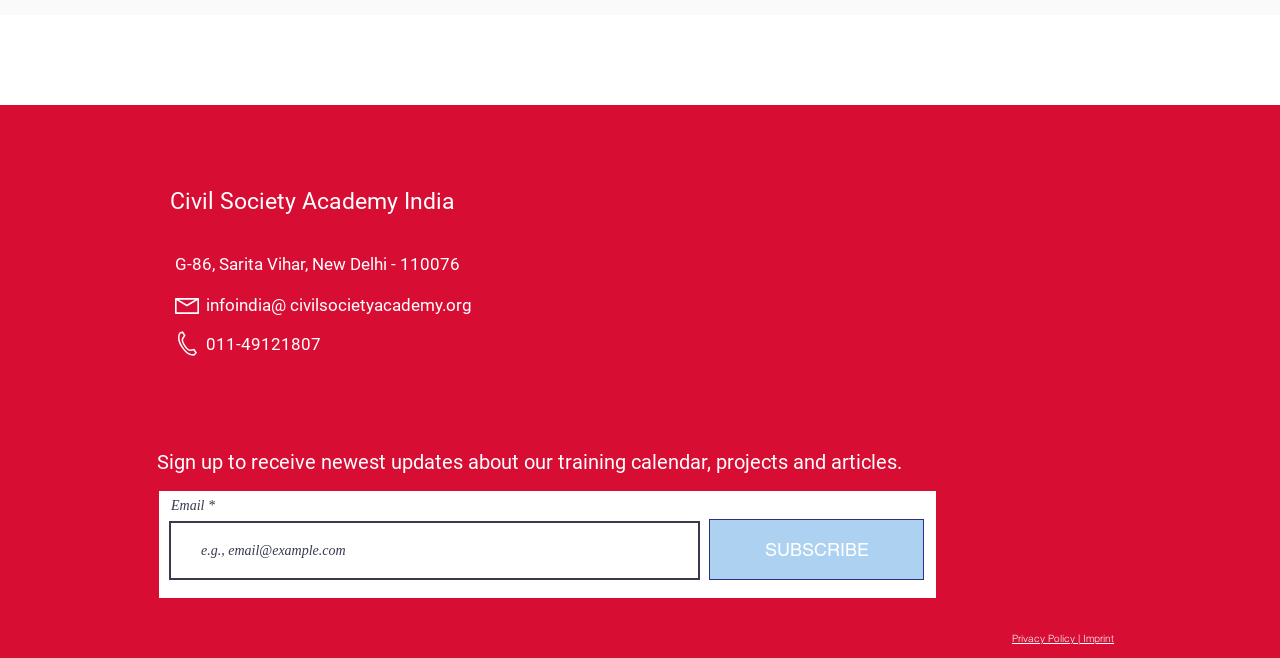Provide the bounding box coordinates of the UI element this sentence describes: "Privacy Policy | Imprint".

[0.791, 0.961, 0.87, 0.981]